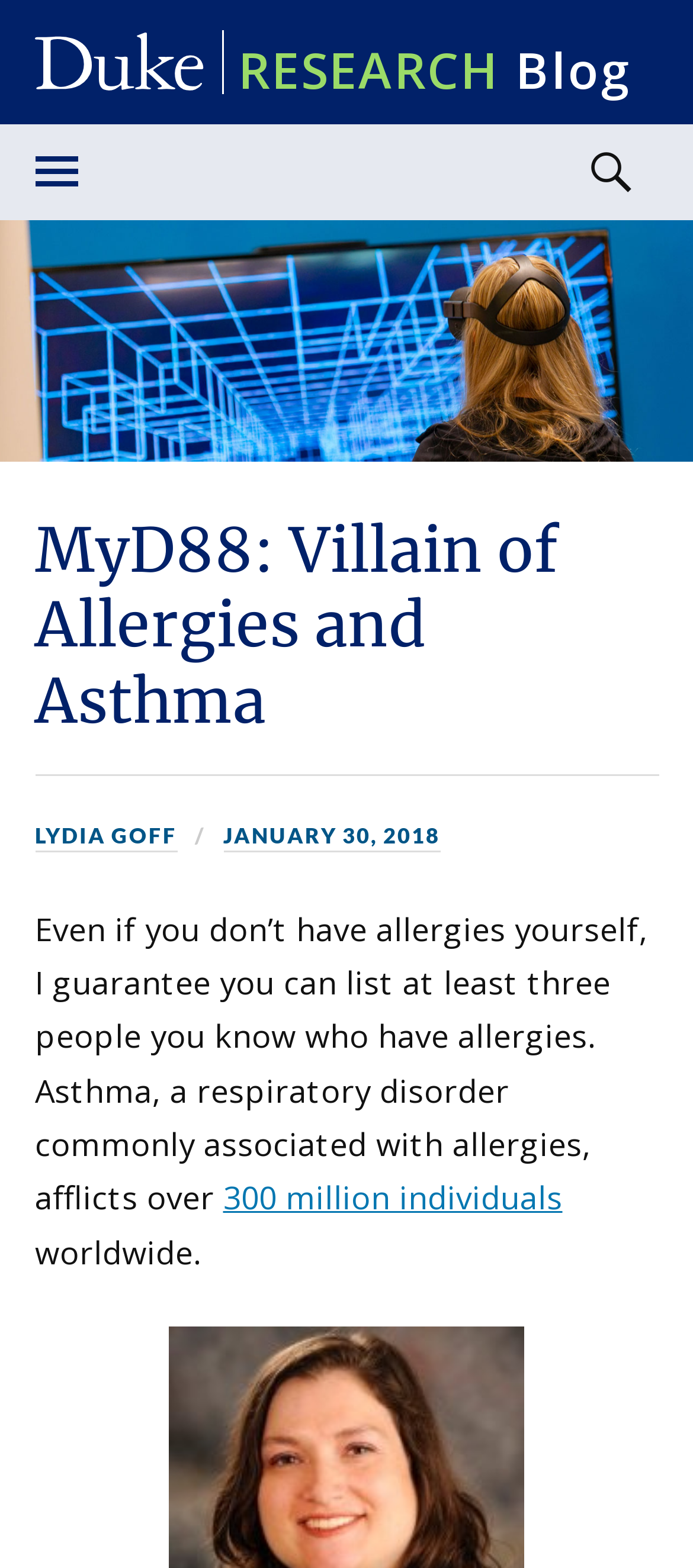What is the topic of the article?
Use the image to answer the question with a single word or phrase.

Allergies and Asthma